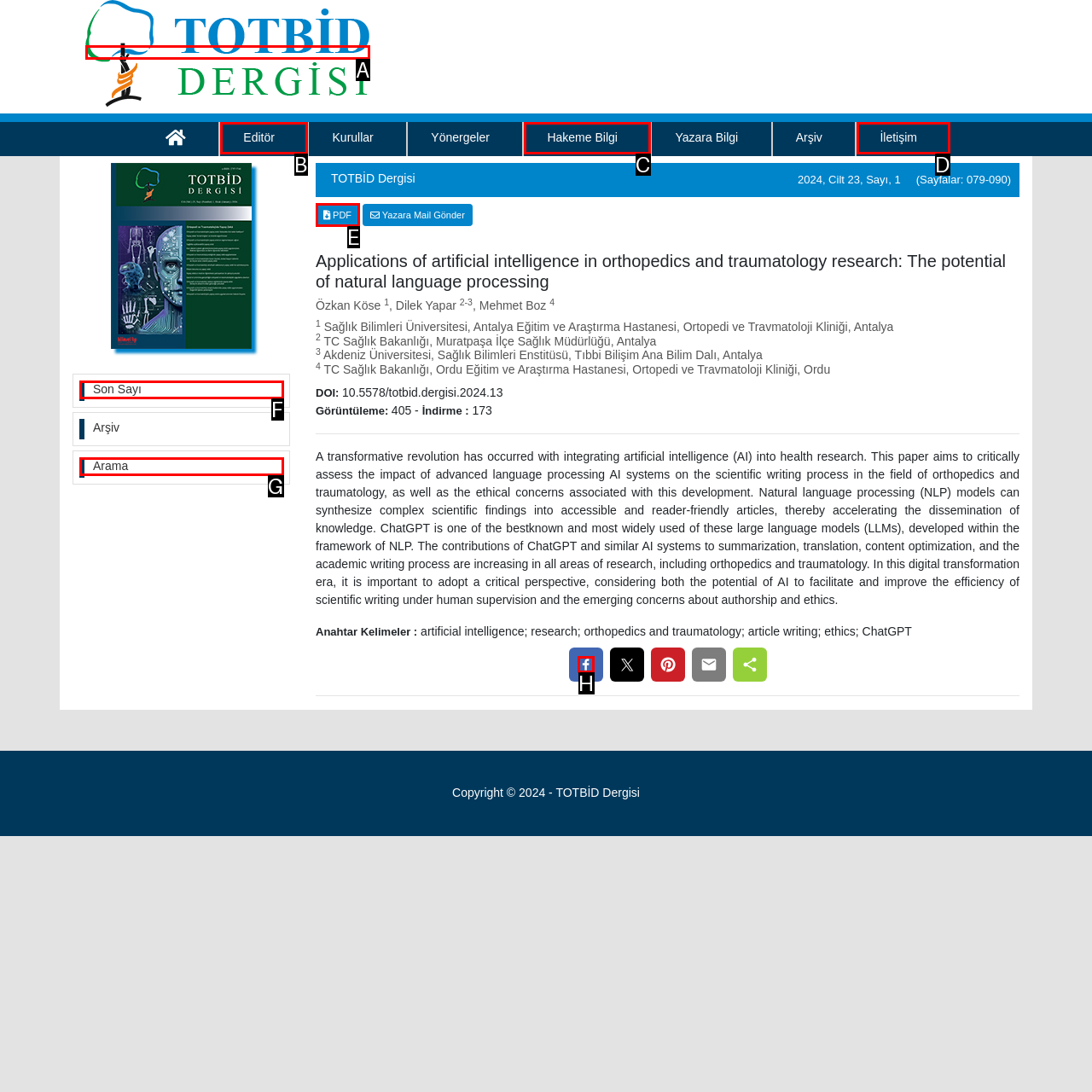Specify the letter of the UI element that should be clicked to achieve the following: Share the article on Facebook
Provide the corresponding letter from the choices given.

H